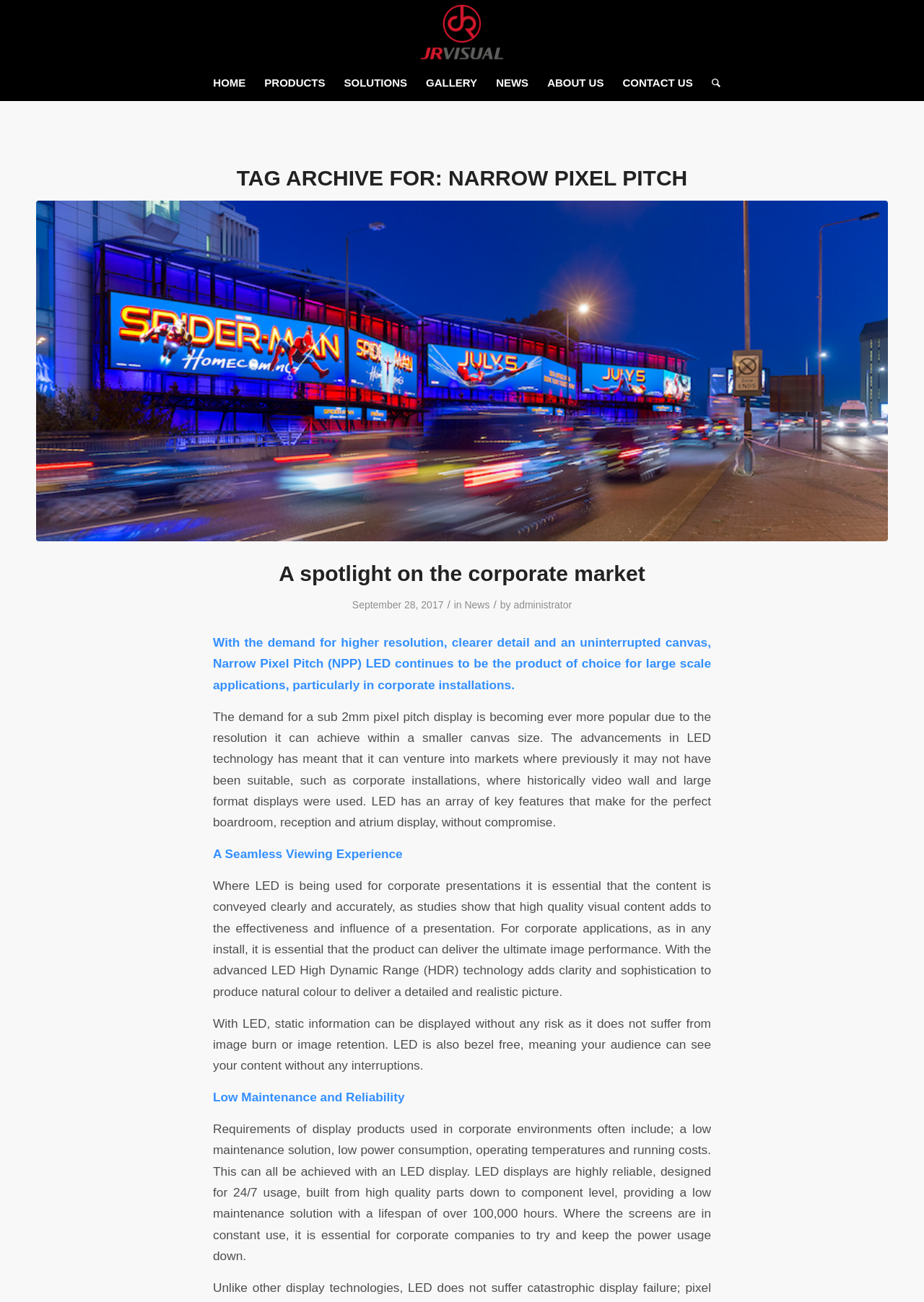Respond to the question below with a single word or phrase: What is the topic of the article?

Narrow Pixel Pitch